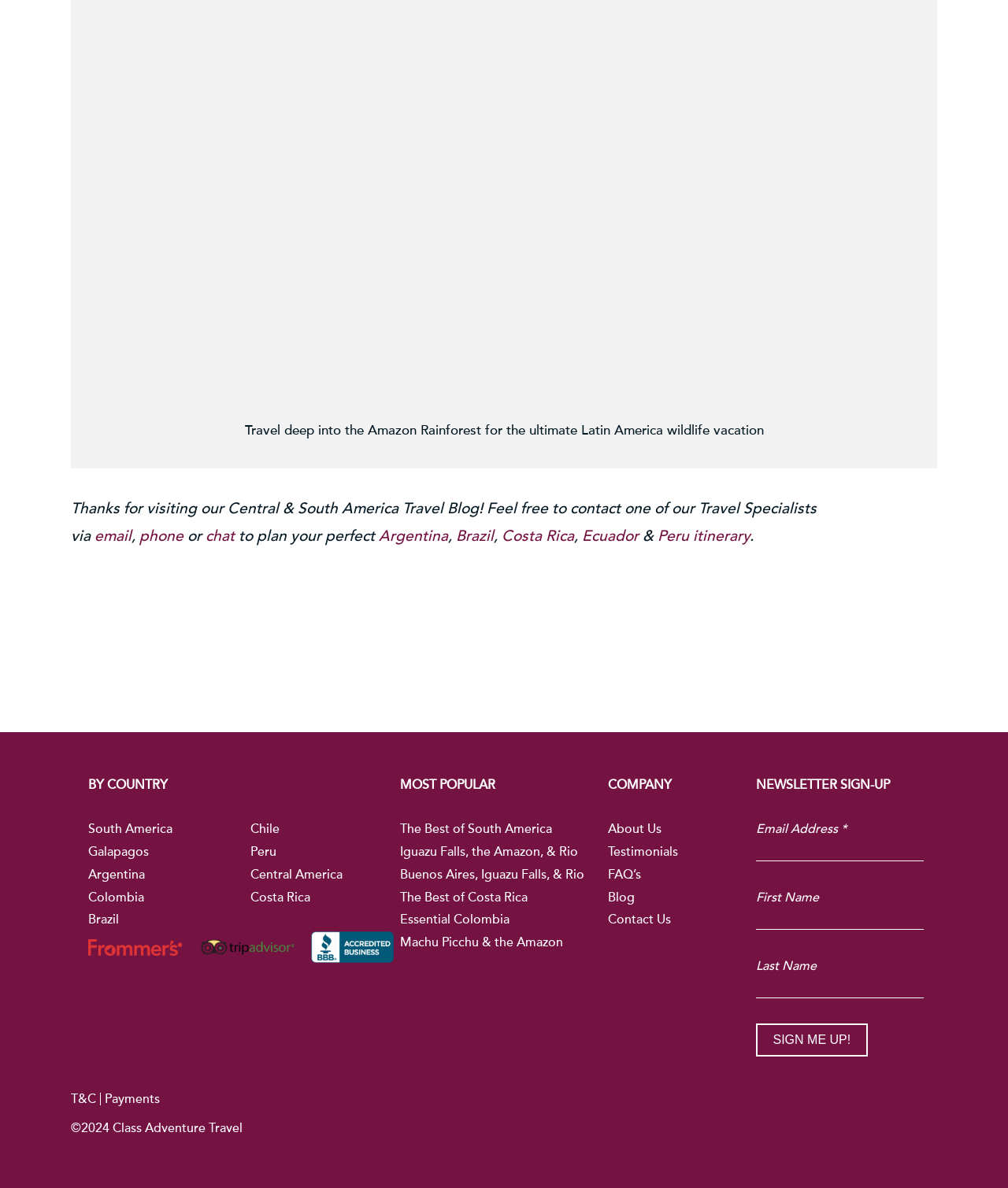Extract the bounding box of the UI element described as: "Machu Picchu & the Amazon".

[0.396, 0.787, 0.558, 0.8]